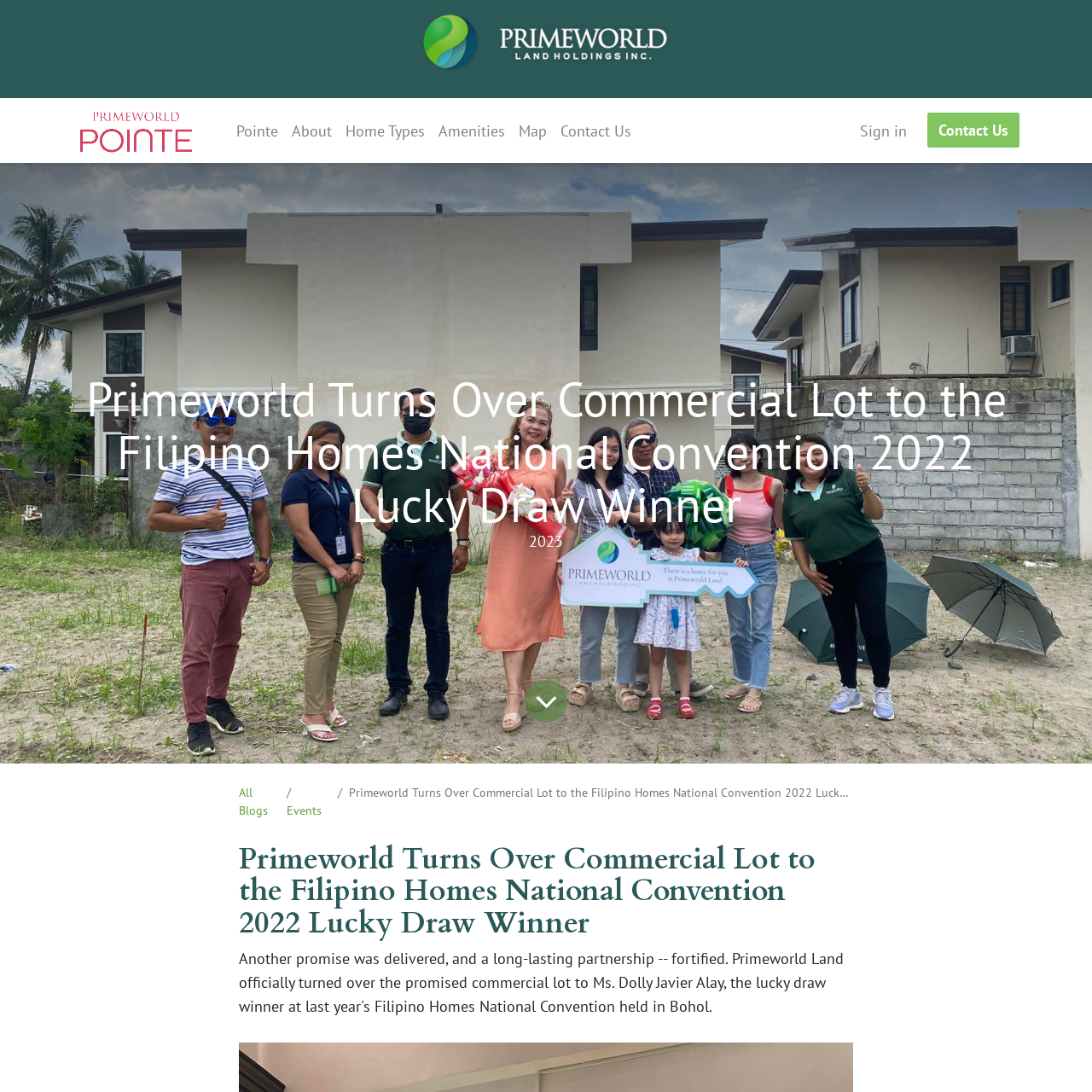Identify the bounding box coordinates for the UI element described as: "Pointe".

[0.21, 0.103, 0.261, 0.136]